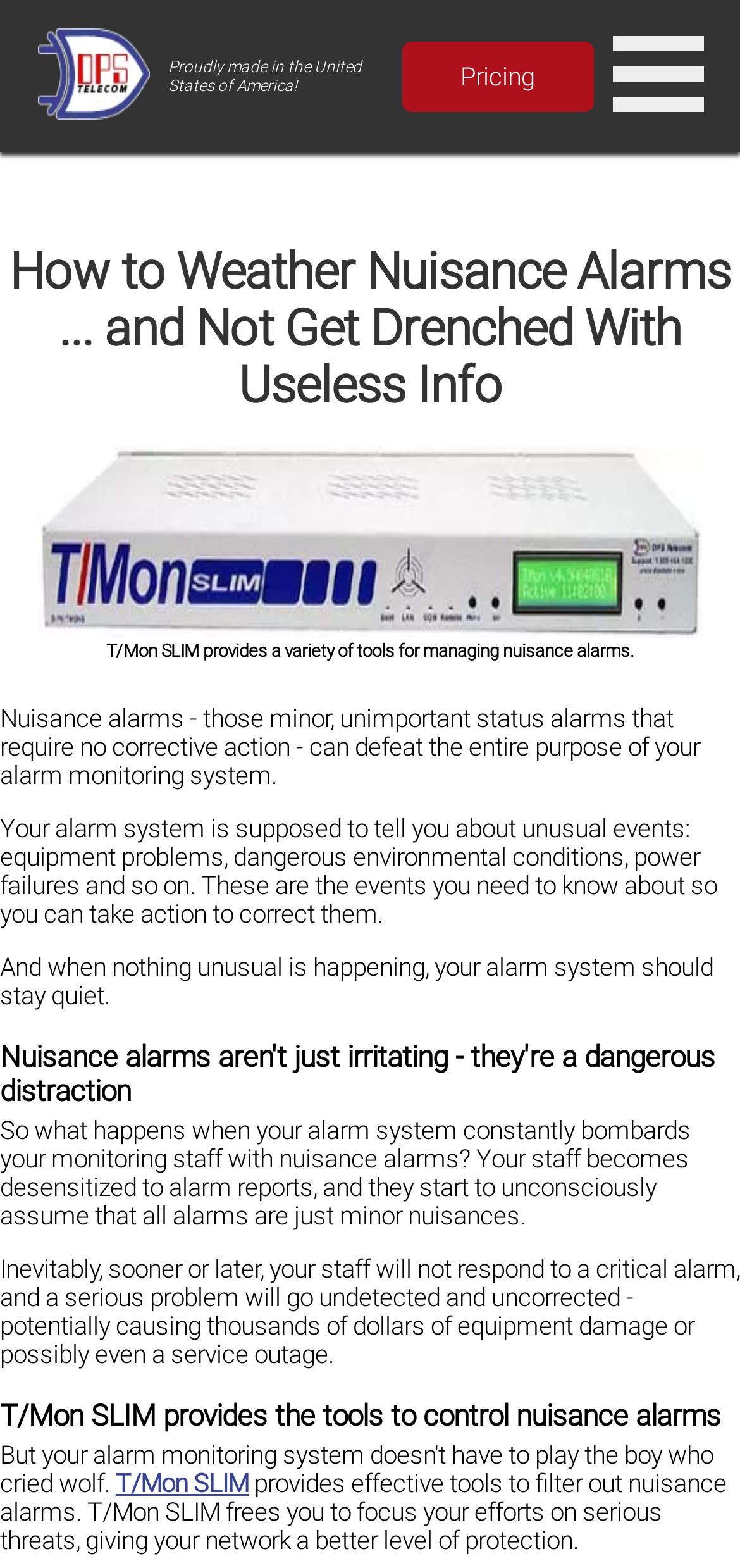Using the description: "T/Mon SLIM", identify the bounding box of the corresponding UI element in the screenshot.

[0.156, 0.938, 0.336, 0.956]